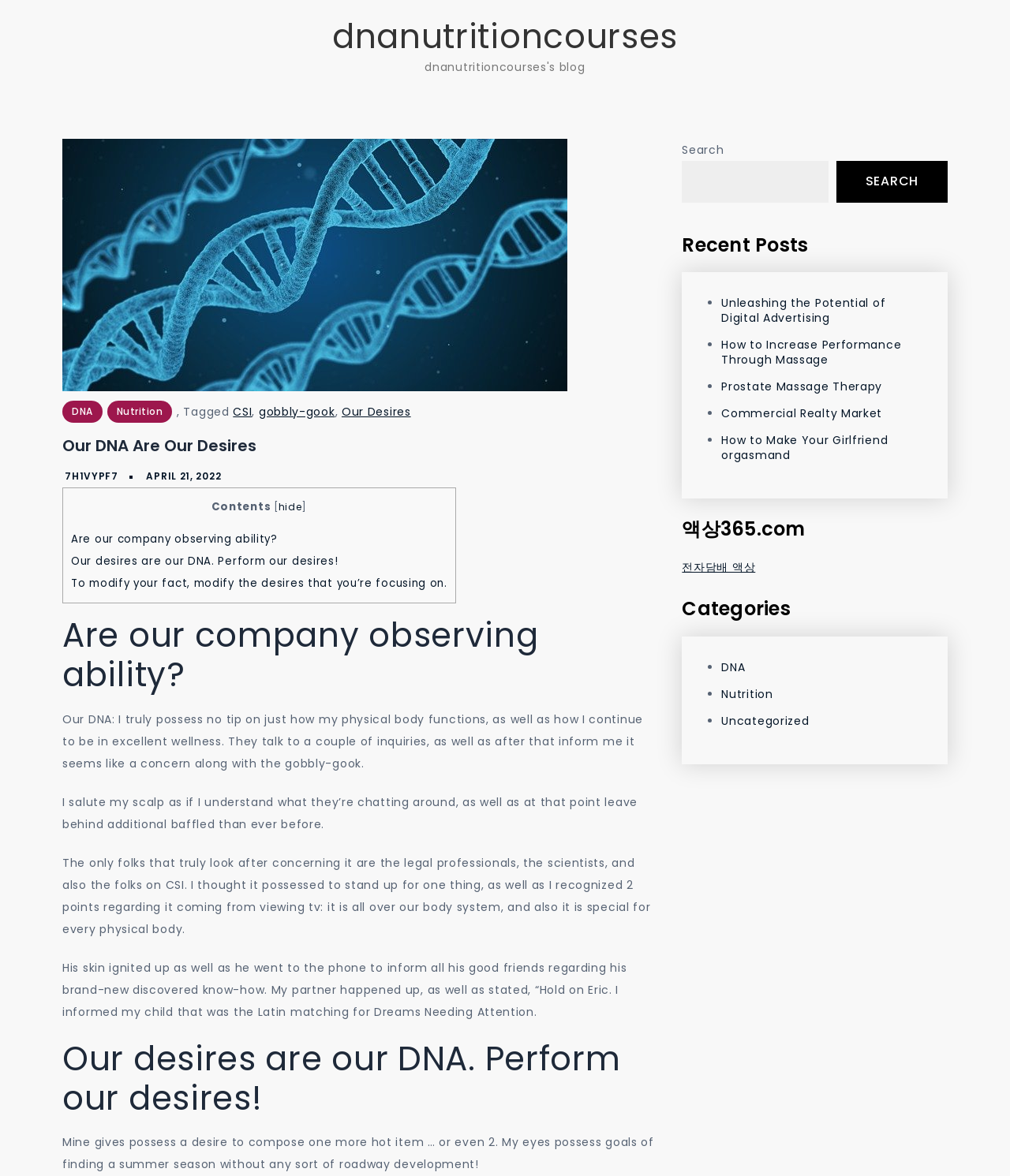Identify the bounding box coordinates of the area that should be clicked in order to complete the given instruction: "View the post about Our DNA Are Our Desires". The bounding box coordinates should be four float numbers between 0 and 1, i.e., [left, top, right, bottom].

[0.062, 0.369, 0.652, 0.388]